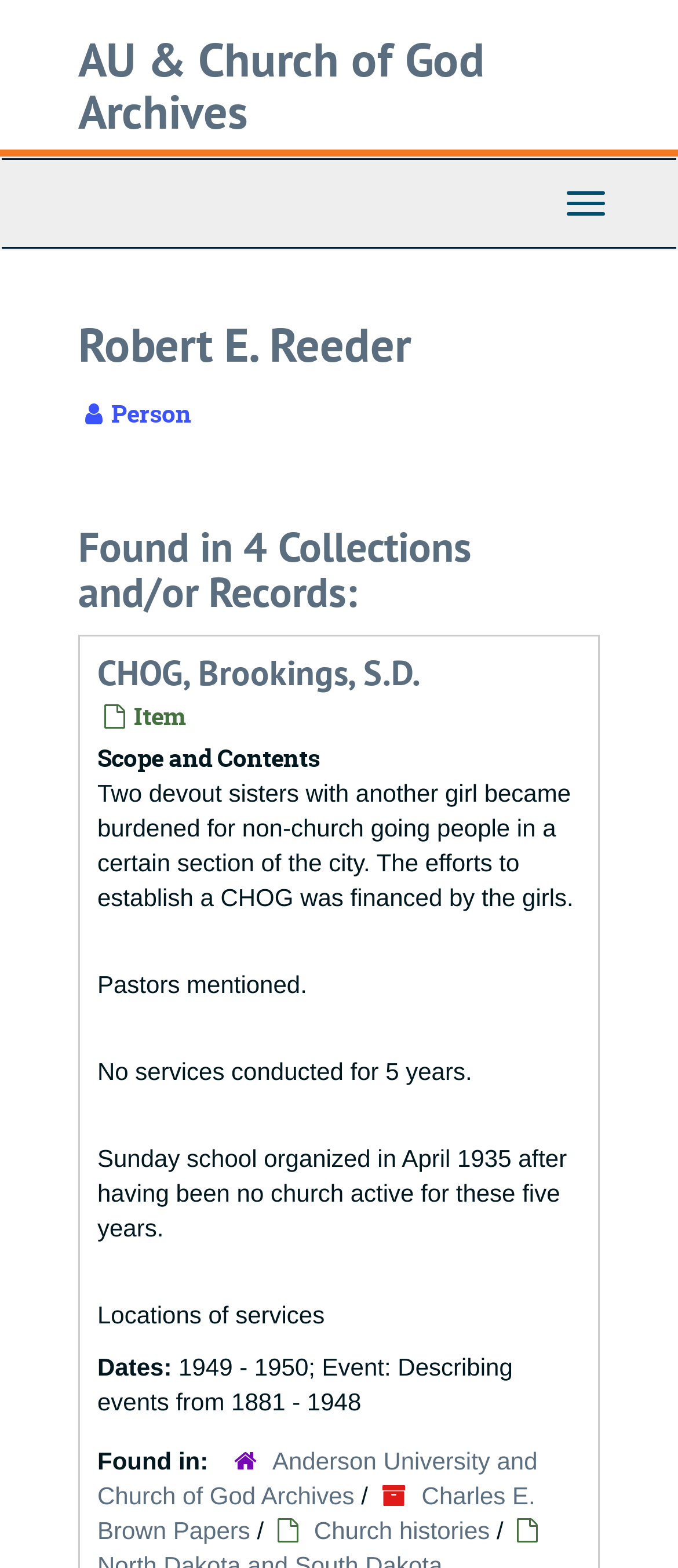Extract the bounding box coordinates for the UI element described by the text: "Toggle Navigation". The coordinates should be in the form of [left, top, right, bottom] with values between 0 and 1.

[0.808, 0.111, 0.921, 0.149]